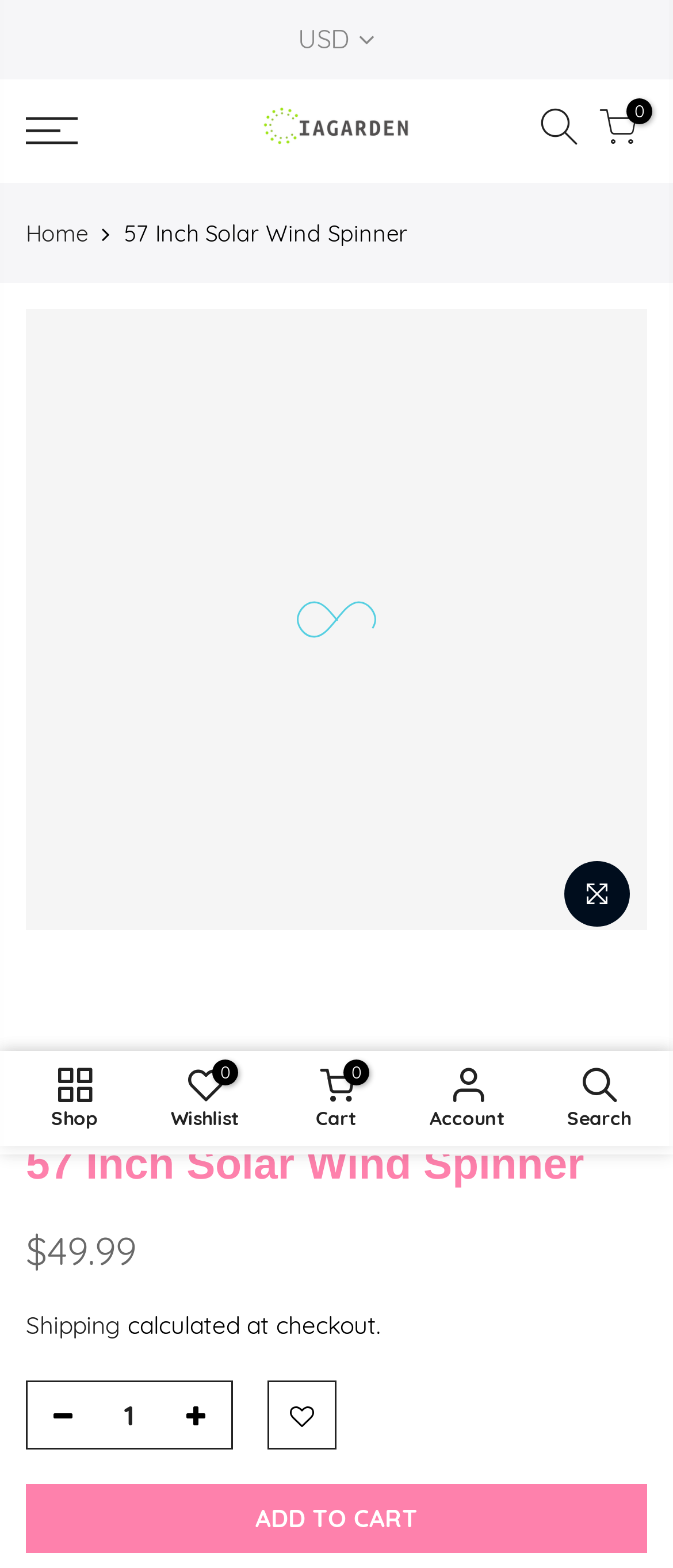What is the currency of the price?
Please elaborate on the answer to the question with detailed information.

I found the currency of the price by looking at the StaticText element with the text 'USD' located at the bounding box coordinates [0.442, 0.014, 0.519, 0.035].